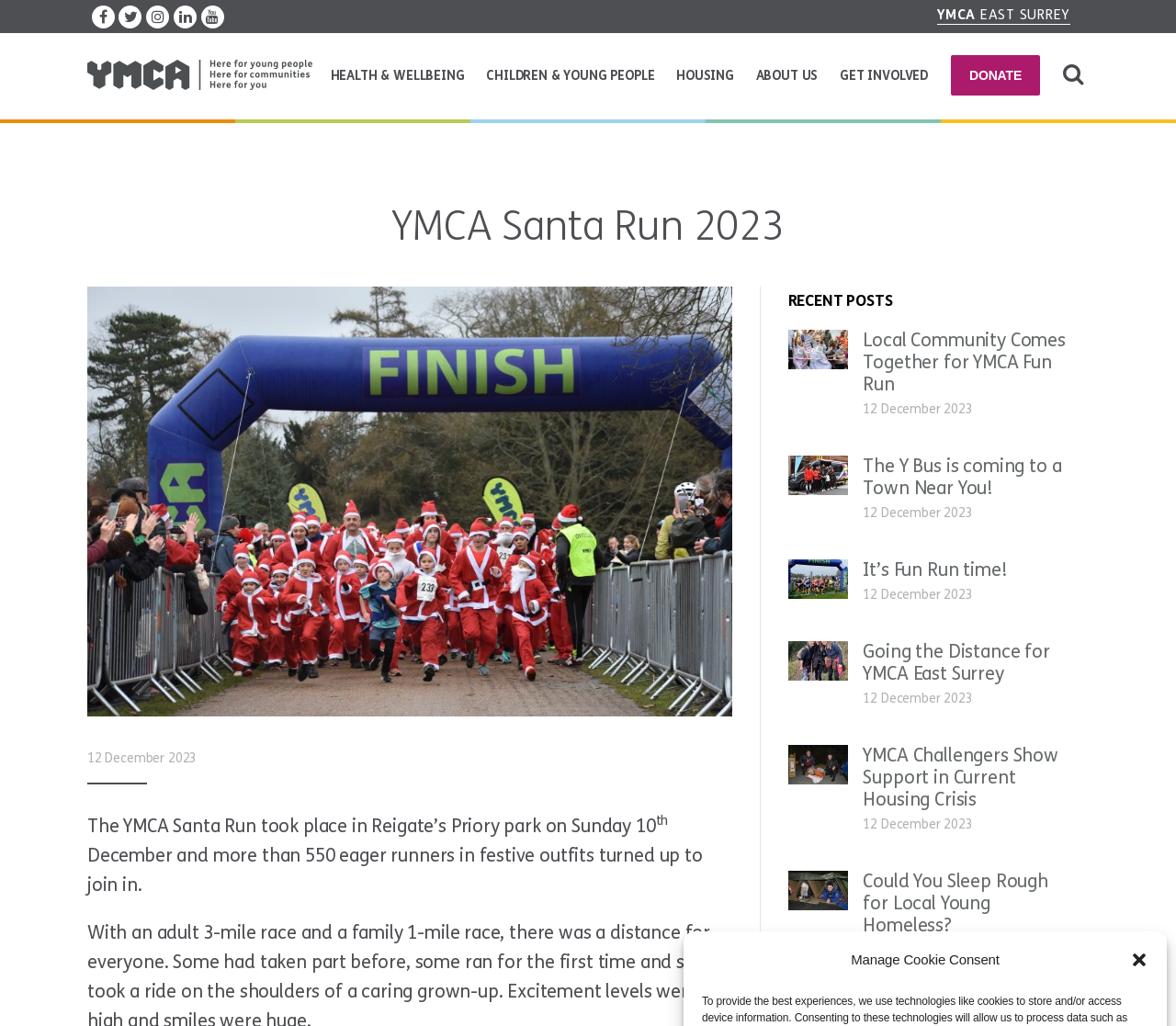How many links are there in the top navigation bar?
Please answer the question as detailed as possible.

I counted the links in the top navigation bar, which are 'YMCA EAST SURREY', 'YMCA England & Wales', 'DONATE', 'HEALTH & WELLBEING', 'CHILDREN & YOUNG PEOPLE', 'HOUSING', and 'ABOUT US'. There are 7 links in total.